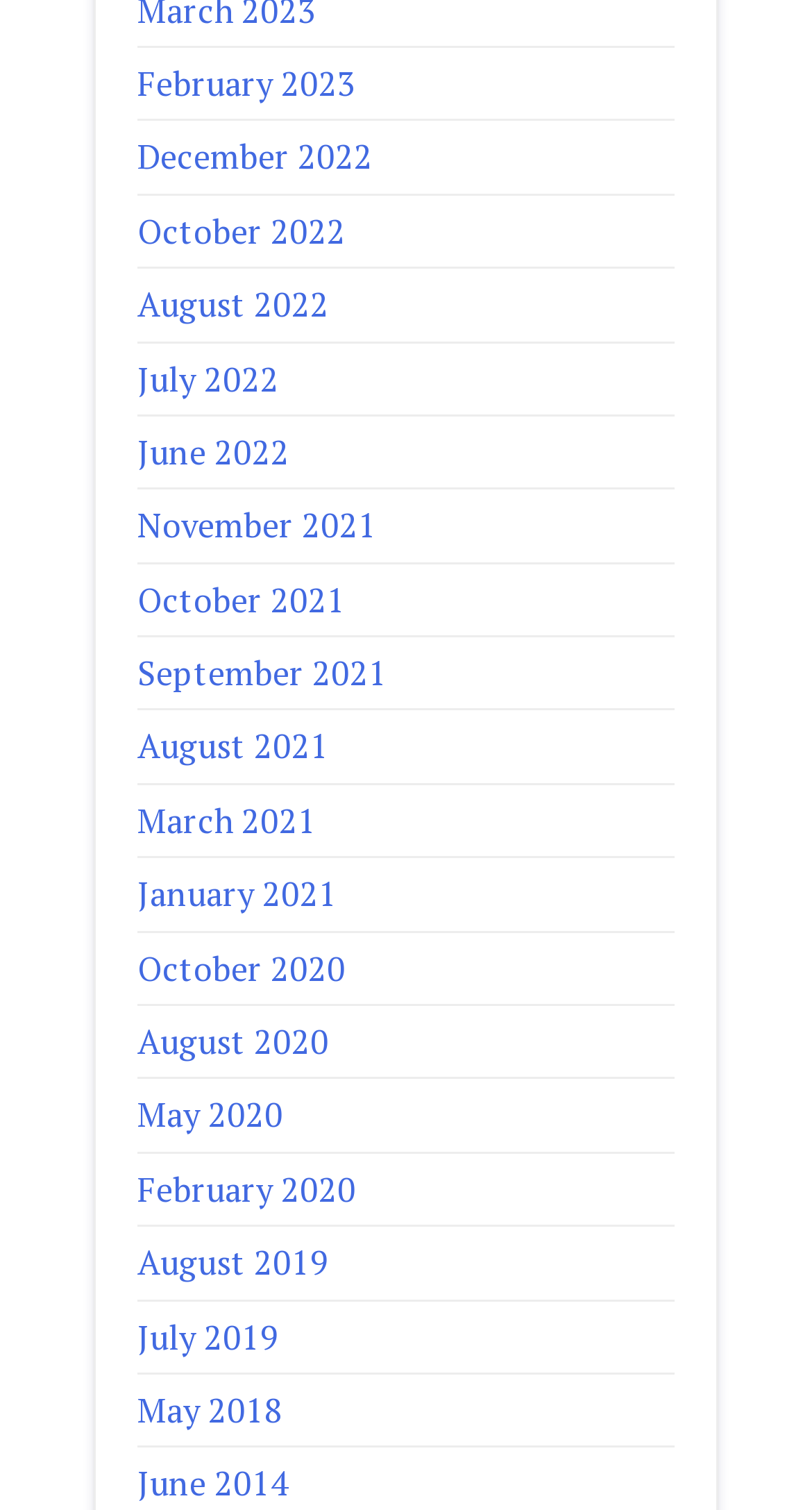Indicate the bounding box coordinates of the element that needs to be clicked to satisfy the following instruction: "read the game description". The coordinates should be four float numbers between 0 and 1, i.e., [left, top, right, bottom].

None